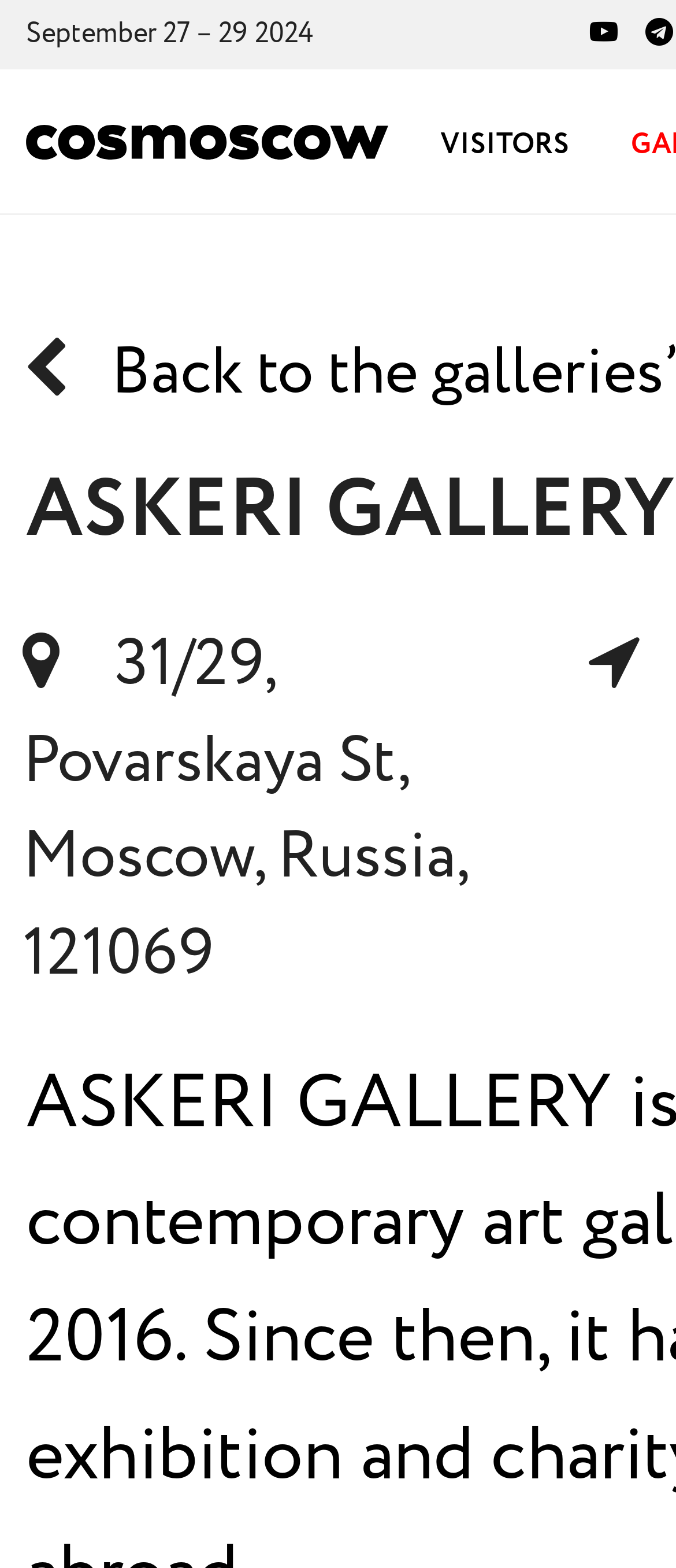Answer the question using only a single word or phrase: 
What is the social media platform linked?

Youtube